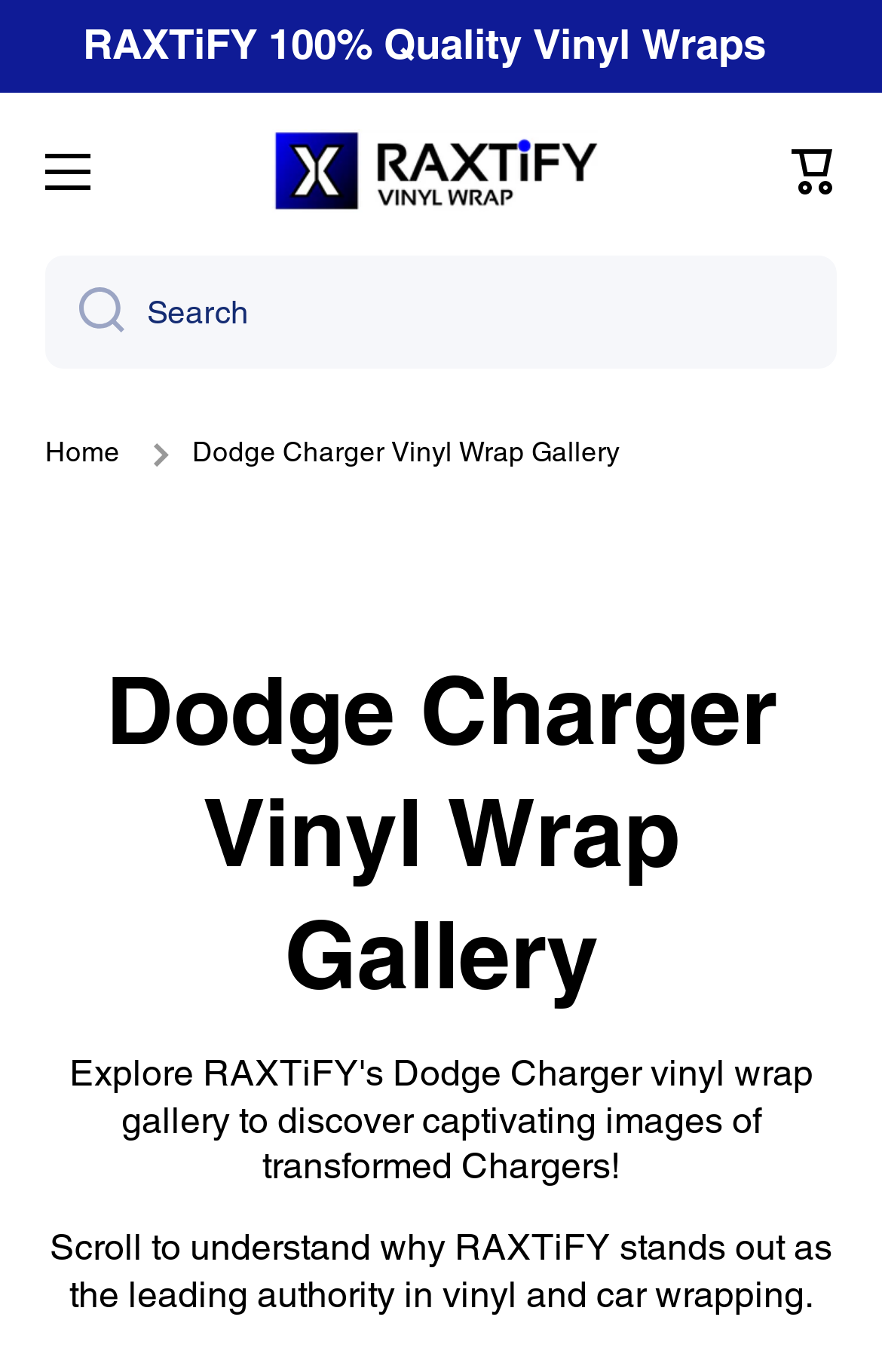What is the logo of the website?
Please look at the screenshot and answer in one word or a short phrase.

RAXTiFY